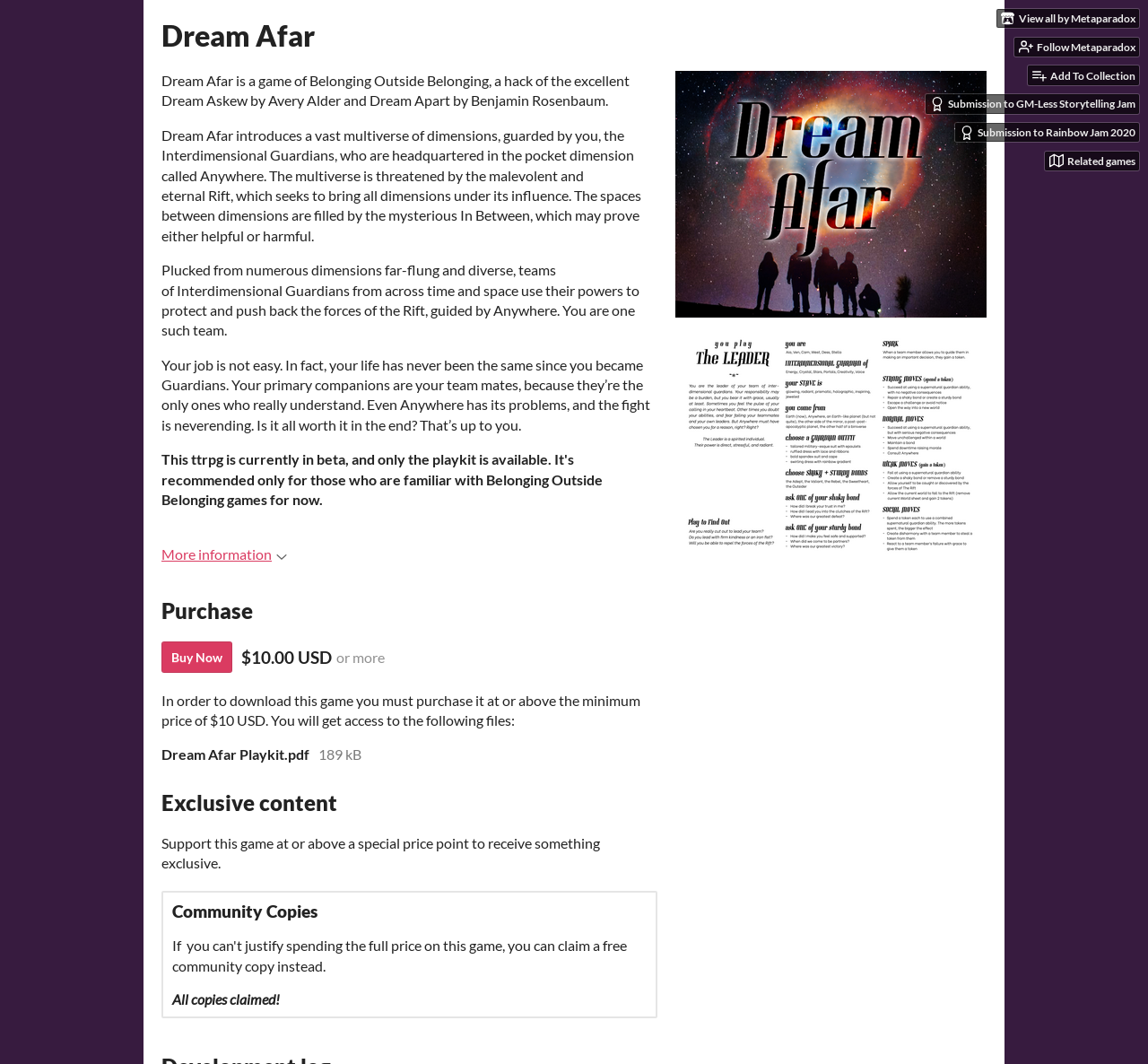Please identify the bounding box coordinates of the area that needs to be clicked to follow this instruction: "Buy now".

[0.141, 0.603, 0.202, 0.632]